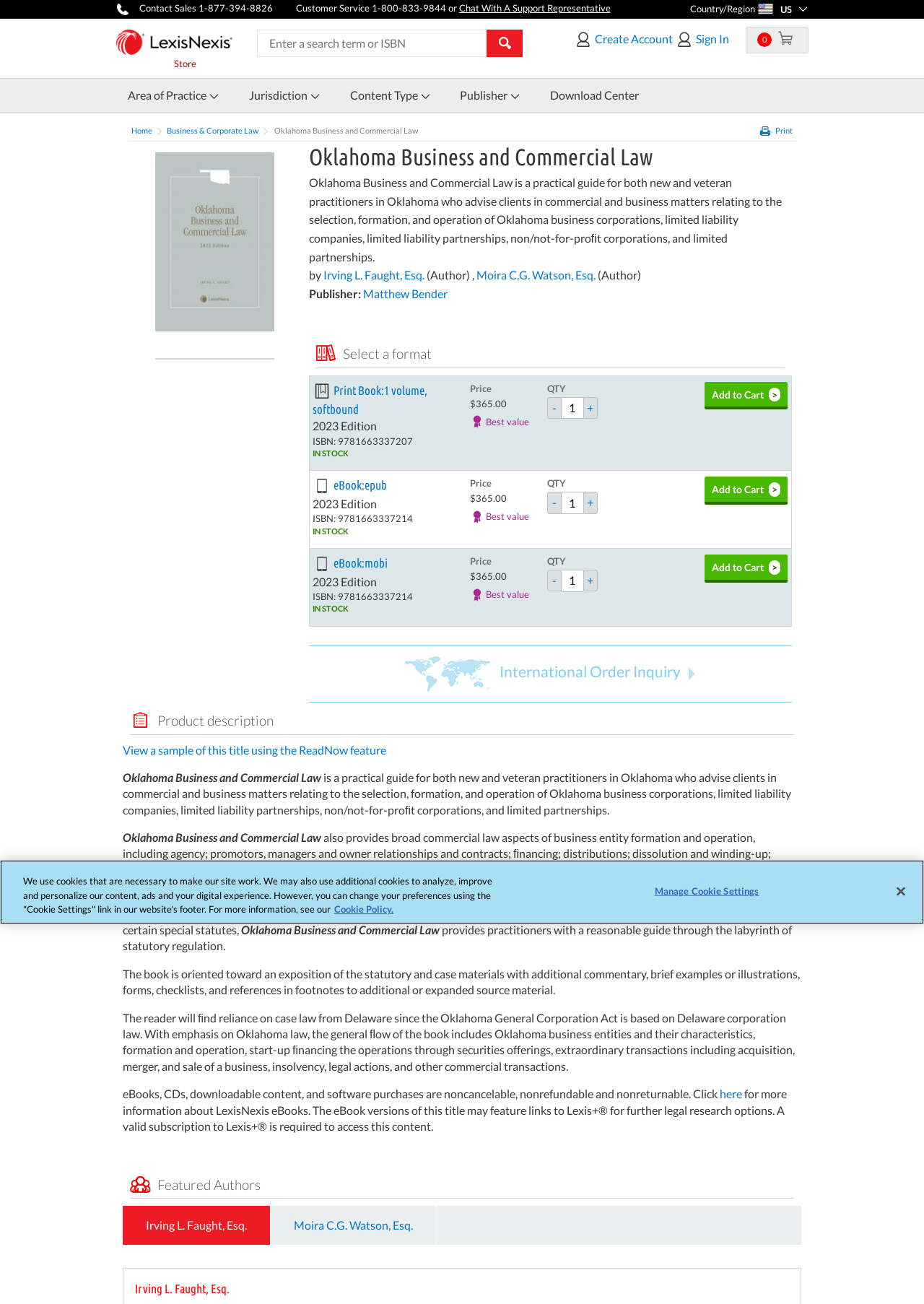Extract the bounding box for the UI element that matches this description: "Business & Corporate Law".

[0.18, 0.096, 0.28, 0.104]